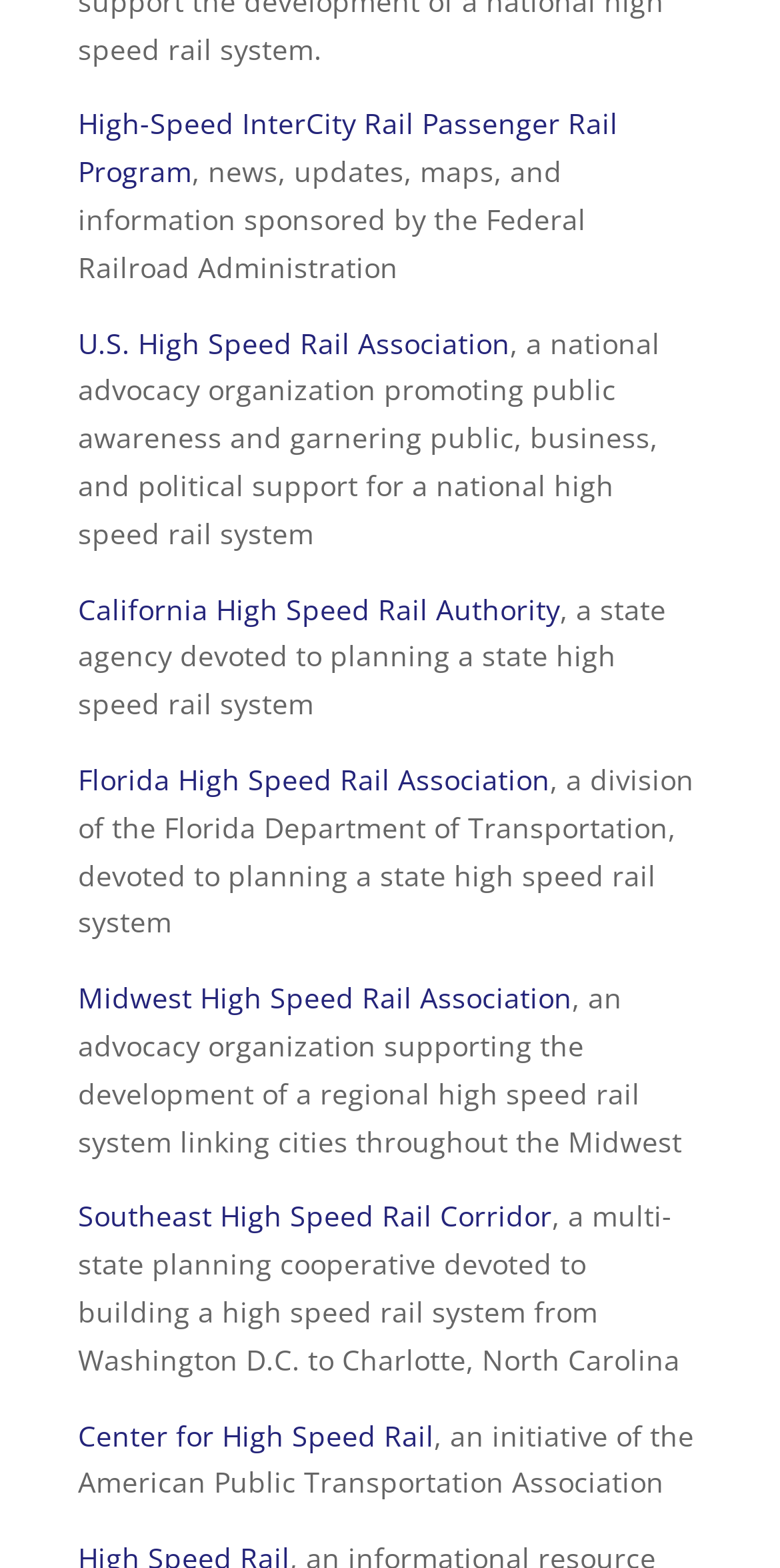Using the information in the image, could you please answer the following question in detail:
What is the Center for High Speed Rail affiliated with?

According to the static text description, the Center for High Speed Rail is an initiative of the American Public Transportation Association.